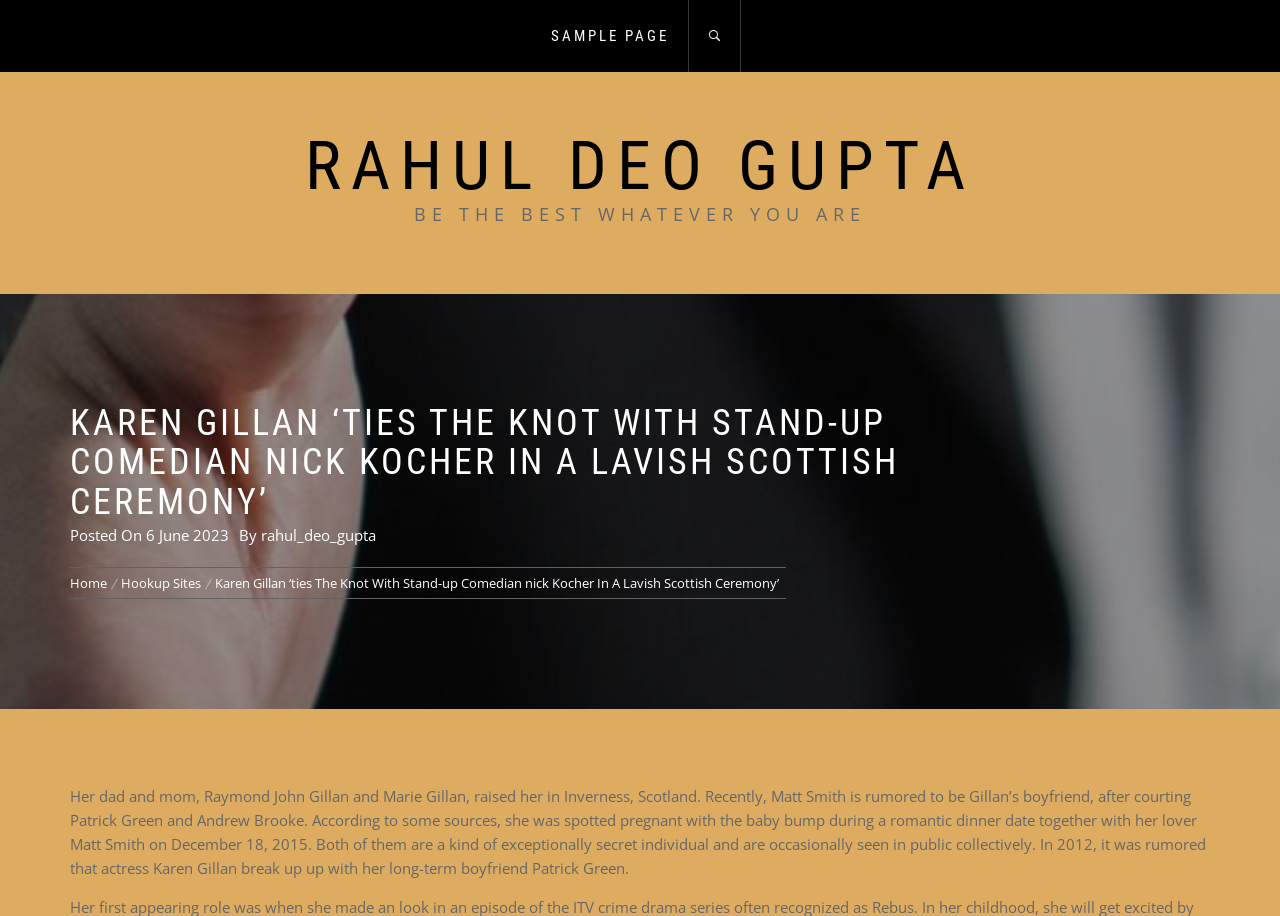Find and indicate the bounding box coordinates of the region you should select to follow the given instruction: "Click SAMPLE PAGE".

[0.418, 0.0, 0.534, 0.079]